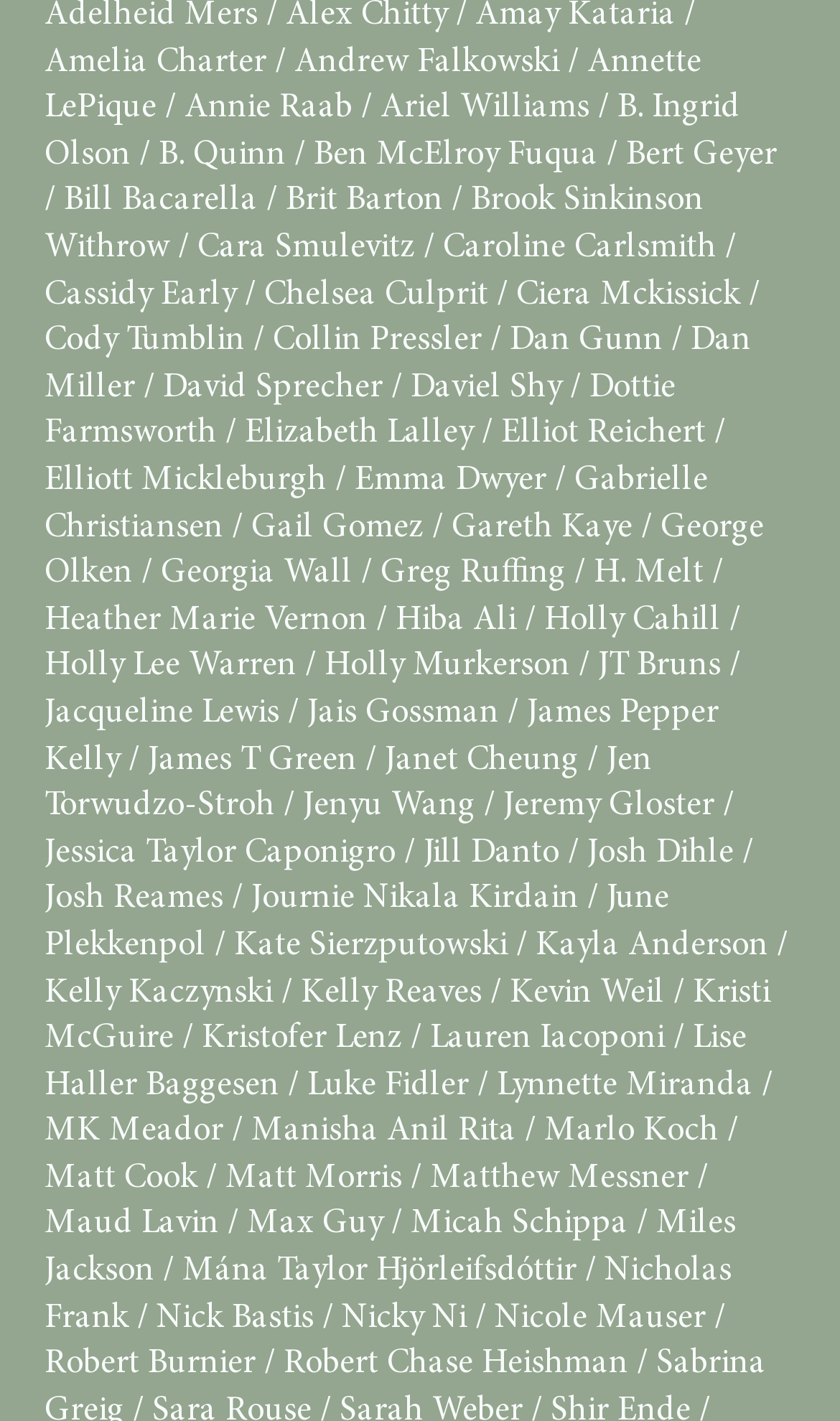Can you show the bounding box coordinates of the region to click on to complete the task described in the instruction: "Explore Ariel Williams' work"?

[0.453, 0.064, 0.702, 0.088]